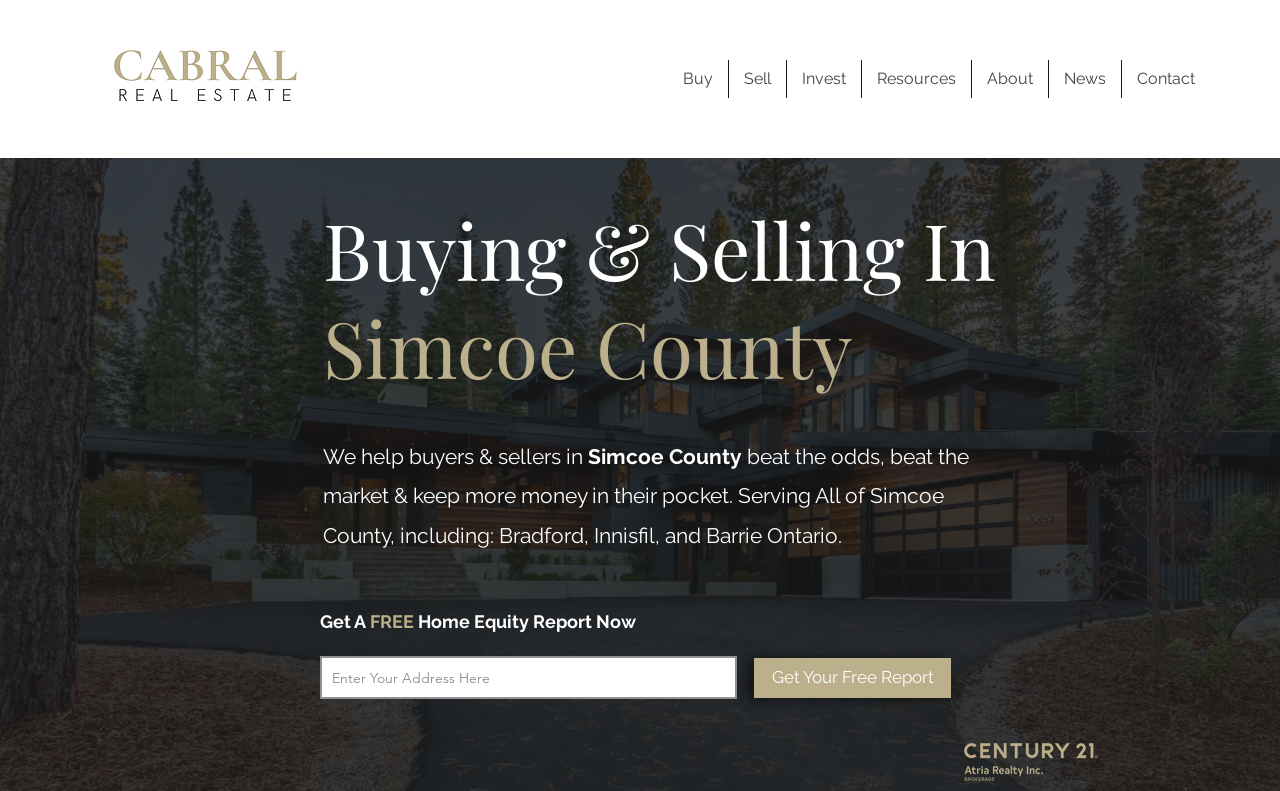Provide the bounding box coordinates of the HTML element this sentence describes: "Get Your Free Report". The bounding box coordinates consist of four float numbers between 0 and 1, i.e., [left, top, right, bottom].

[0.589, 0.832, 0.743, 0.883]